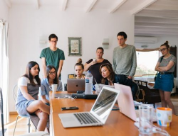Provide a comprehensive description of the image.

The image features a diverse group of eight individuals gathered around a table in a bright, open space. The atmosphere suggests a collaborative work session or a creative meeting. Several laptops are positioned on the table, indicating a focus on technology or project development. The participants display a range of expressions, from focused concentration to relaxed engagement, enhancing the sense of teamwork. Soft natural light filters in from the windows, reflecting off the wooden table, which is dotted with empty cups and casual decor, suggesting a comfortable and informal environment. This setting may represent a brainstorming session, workshop, or creative collaboration among peers.